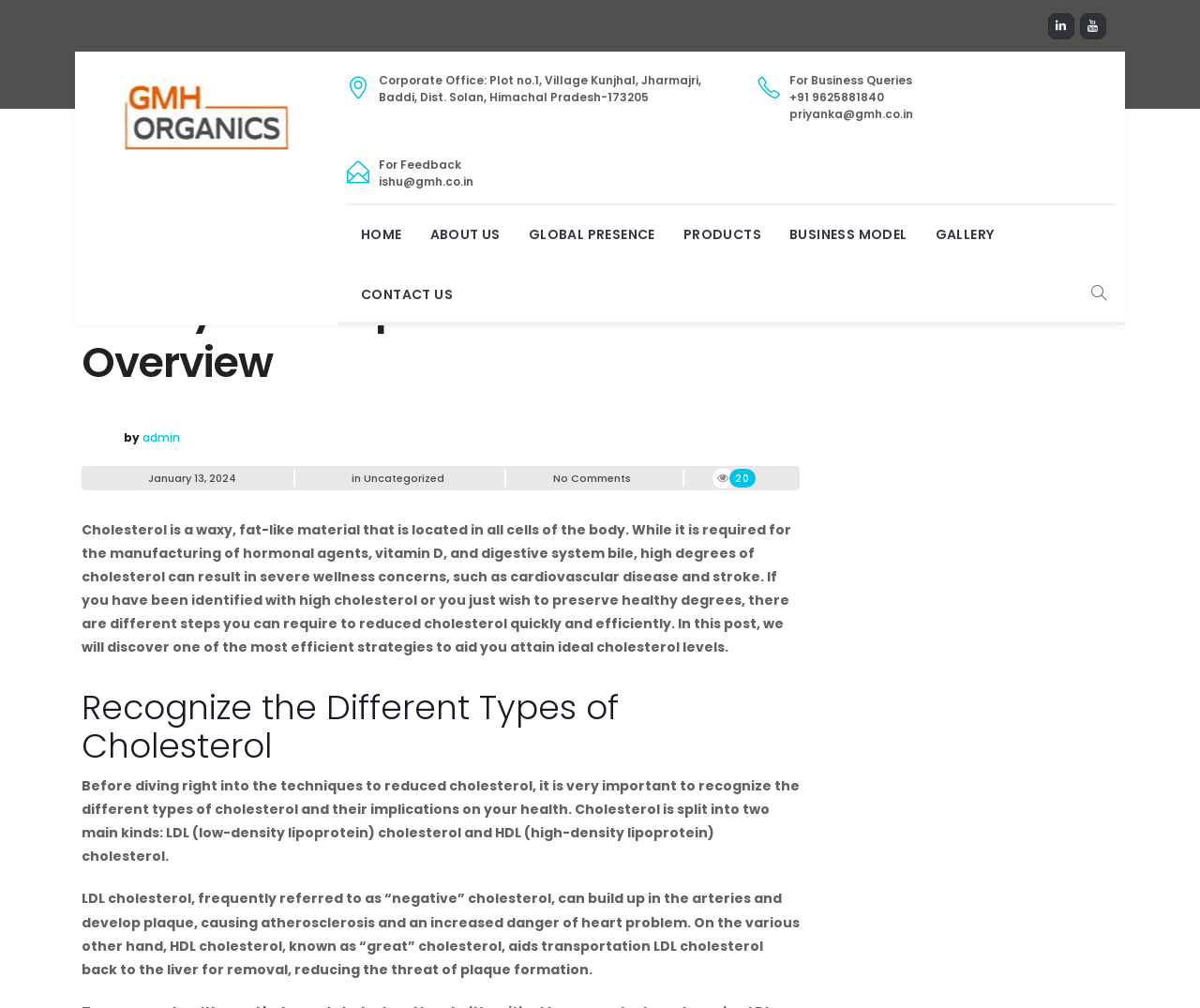Provide a thorough summary of the webpage.

The webpage is about lowering cholesterol levels and provides a comprehensive overview of the topic. At the top, there is a logo of "GMH group" on the left, accompanied by three social media links on the right. Below the logo, there are three headings with contact information, including a corporate office address, a business query email and phone number, and a feedback email.

The main navigation menu is located below the contact information, with links to "HOME", "ABOUT US", "GLOBAL PRESENCE", "PRODUCTS", "BUSINESS MODEL", "GALLERY", and "CONTACT US". On the right side of the navigation menu, there is a search bar with a "Search" label.

The main content of the webpage is divided into sections. The first section has a heading "Just How to Lower Cholesterol Swiftly: A Comprehensive Overview" and is followed by the author's name "admin" and the date "January 13, 2024". Below the date, there are links to "Uncategorized" and a comment section with no comments.

The main article starts with a paragraph explaining what cholesterol is and its effects on the body. The text is divided into sections with headings, including "Recognize the Different Types of Cholesterol", which explains the two main types of cholesterol: LDL and HDL. The article continues to discuss the implications of each type of cholesterol on health.